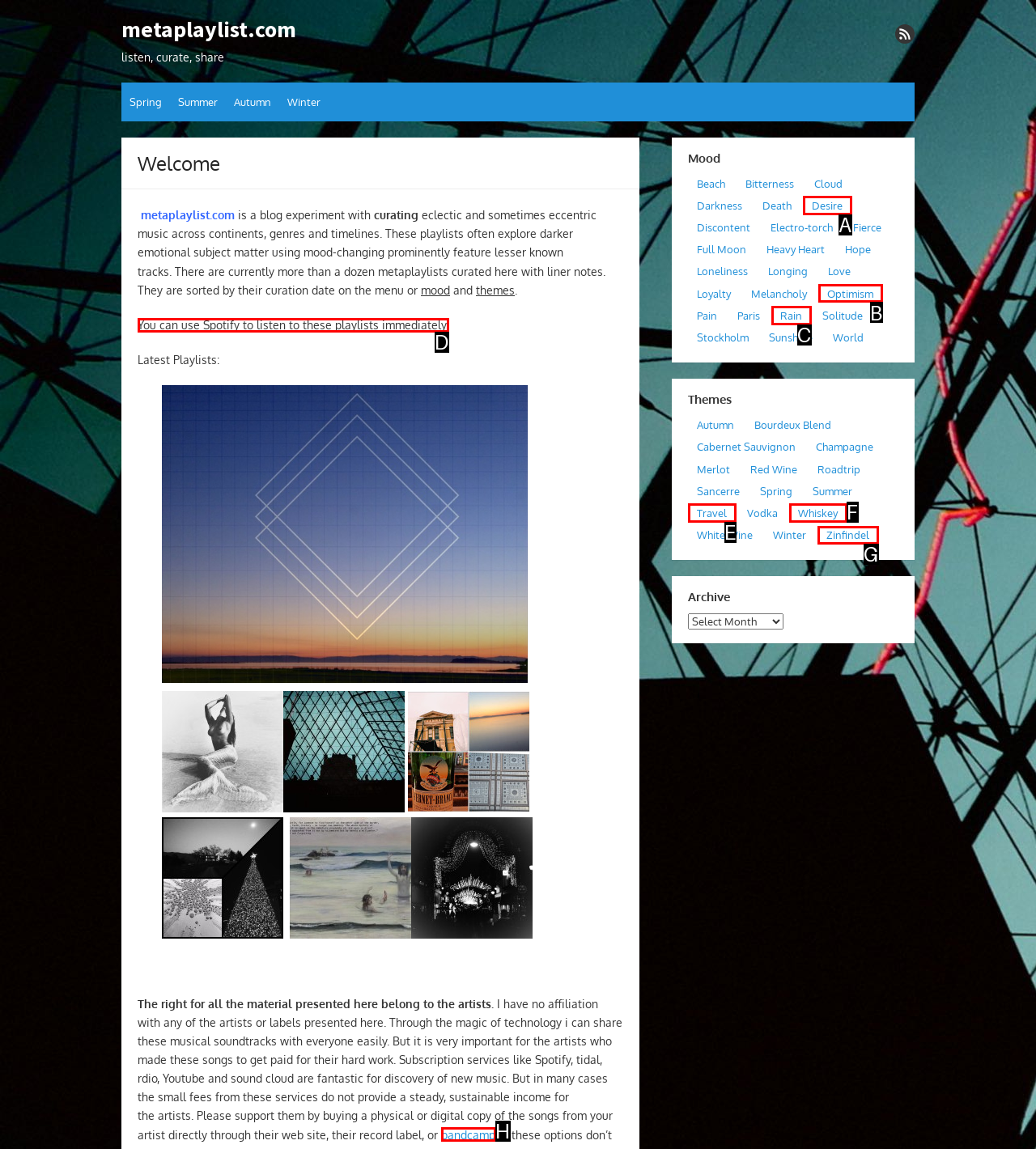Identify the HTML element I need to click to complete this task: click on the link to listen to playlists on Spotify Provide the option's letter from the available choices.

D